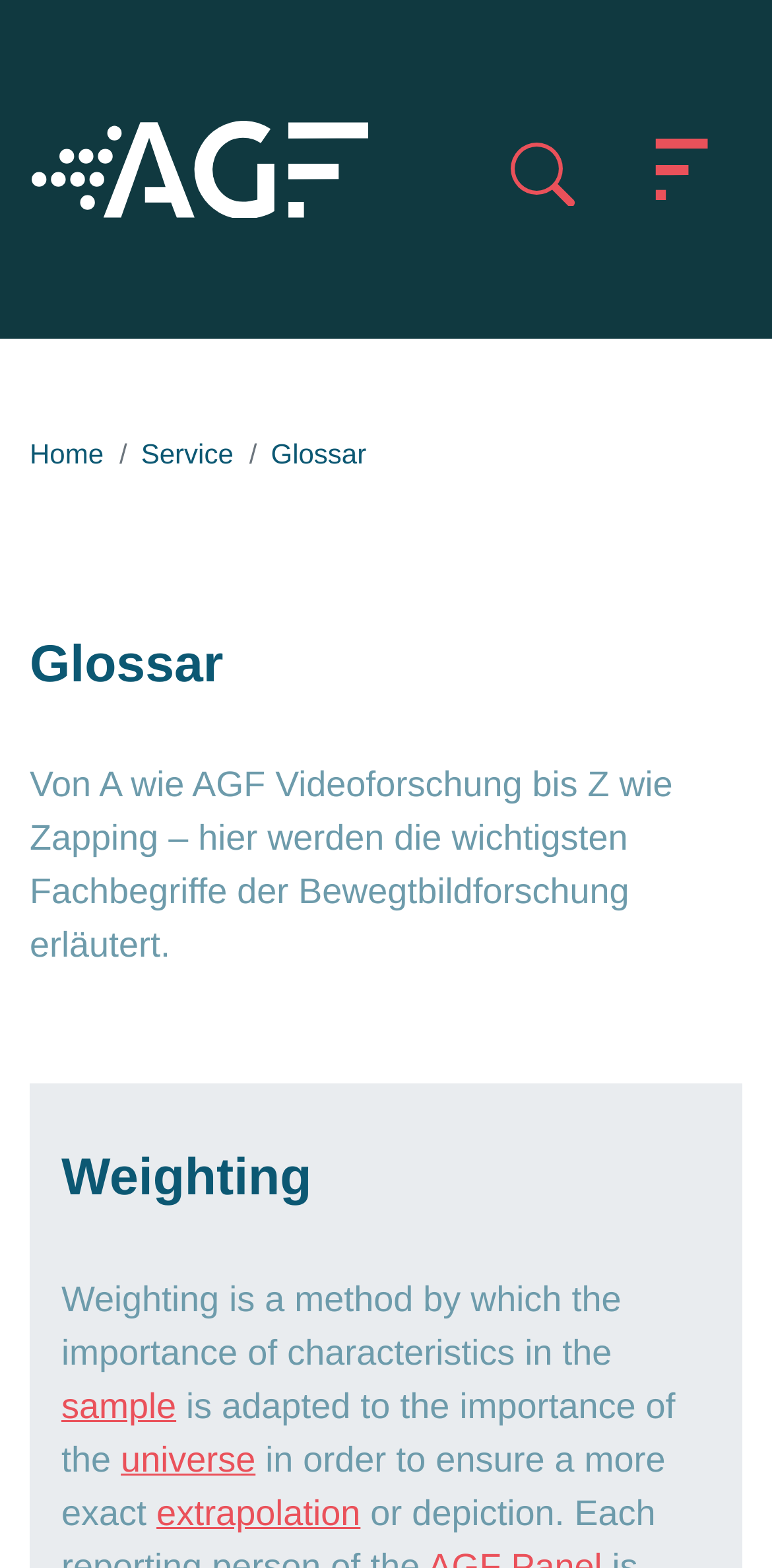Predict the bounding box coordinates of the area that should be clicked to accomplish the following instruction: "Go to the Home page". The bounding box coordinates should consist of four float numbers between 0 and 1, i.e., [left, top, right, bottom].

[0.038, 0.276, 0.134, 0.303]